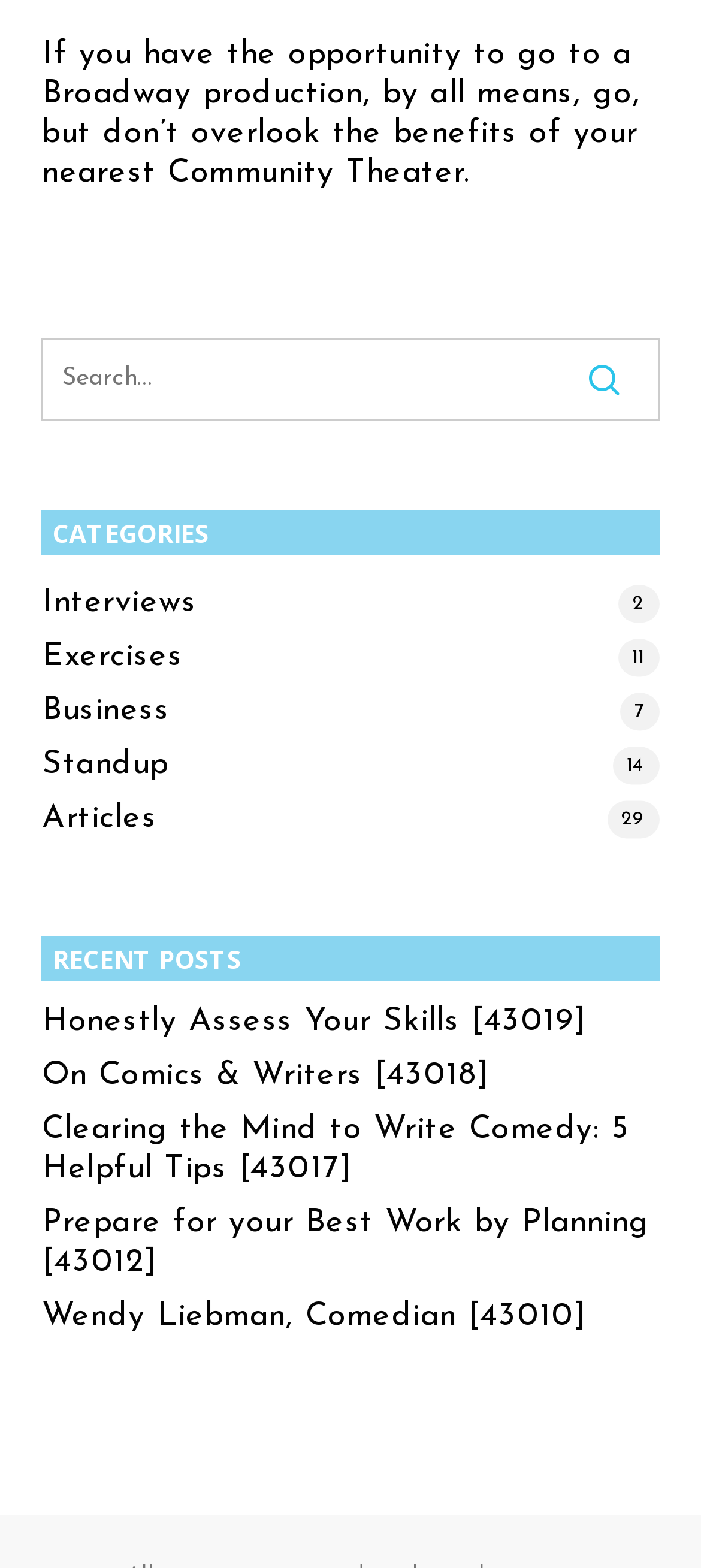Provide the bounding box coordinates of the HTML element described by the text: "Wendy Liebman, Comedian [43010]". The coordinates should be in the format [left, top, right, bottom] with values between 0 and 1.

[0.06, 0.828, 0.94, 0.853]